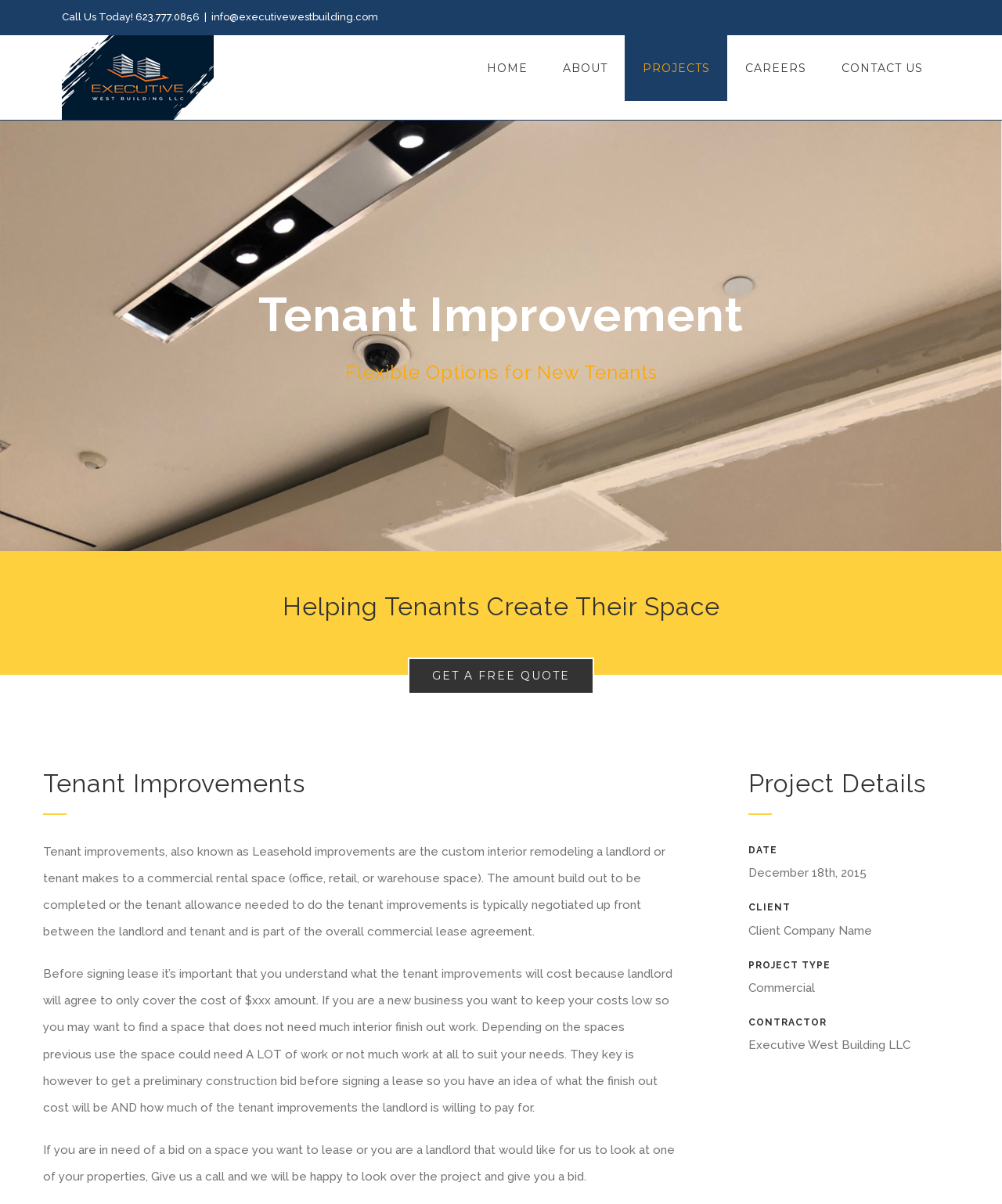Determine the bounding box coordinates for the clickable element to execute this instruction: "View Easter sale products". Provide the coordinates as four float numbers between 0 and 1, i.e., [left, top, right, bottom].

None